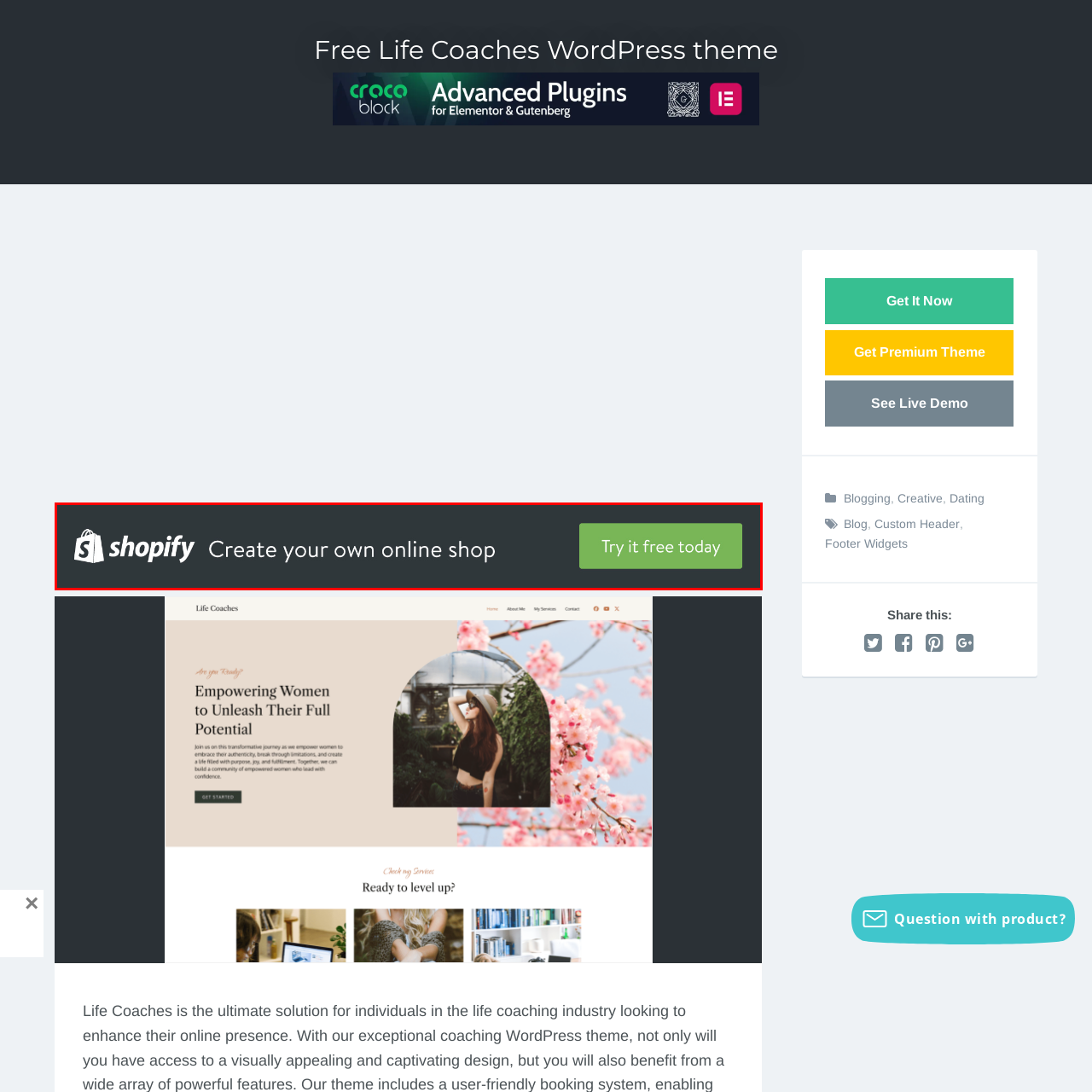What is the tagline of Shopify?
Carefully examine the image highlighted by the red bounding box and provide a detailed answer to the question.

The tagline 'Create your own online shop' is displayed alongside the Shopify logo, highlighting the platform's capability for e-commerce and emphasizing the idea of creating one's own online shop.